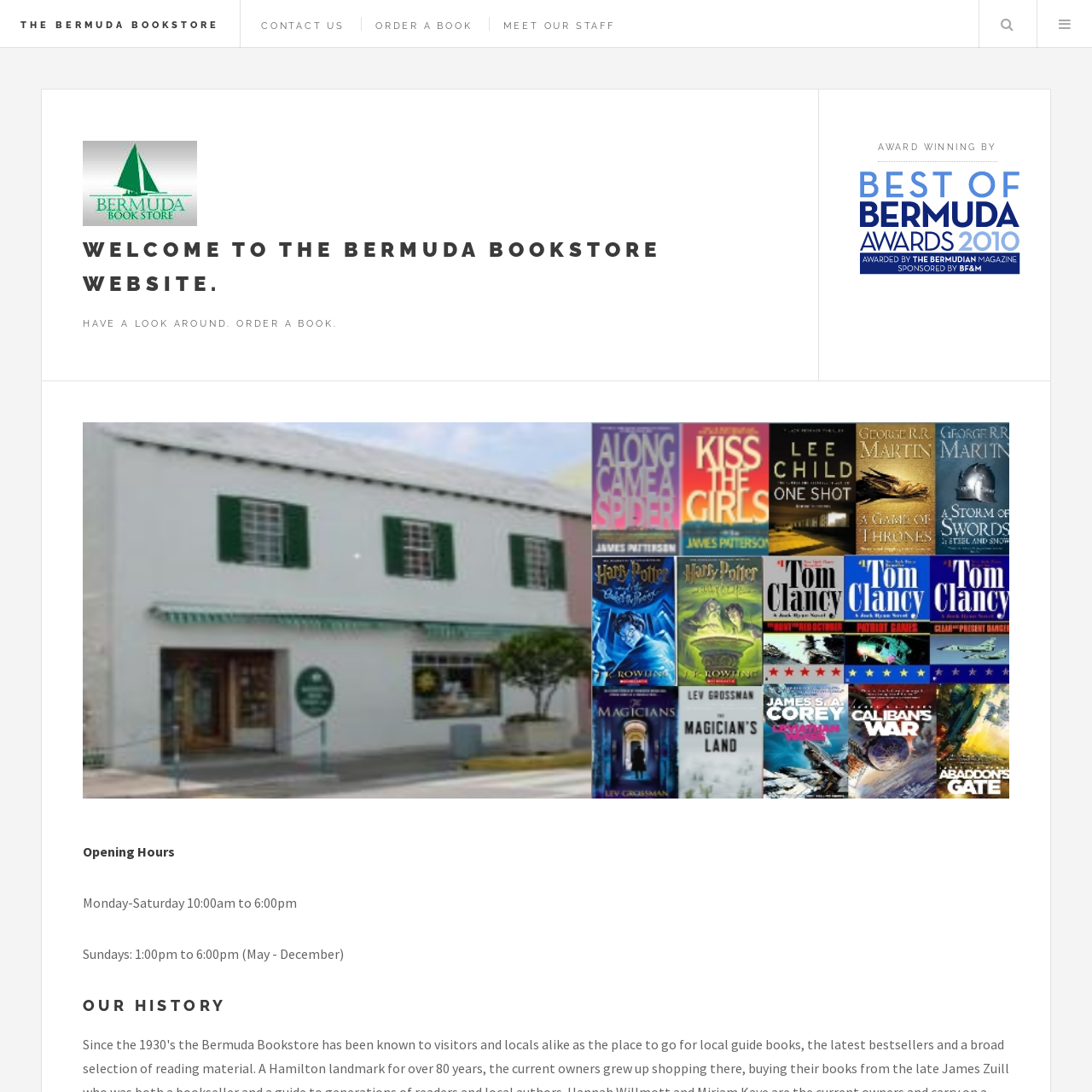What is the purpose of the link 'ORDER A BOOK'?
We need a detailed and meticulous answer to the question.

The link 'ORDER A BOOK' is likely used to facilitate the process of ordering a book from the bookstore. This can be inferred from the context of the webpage, which appears to be an online bookstore.